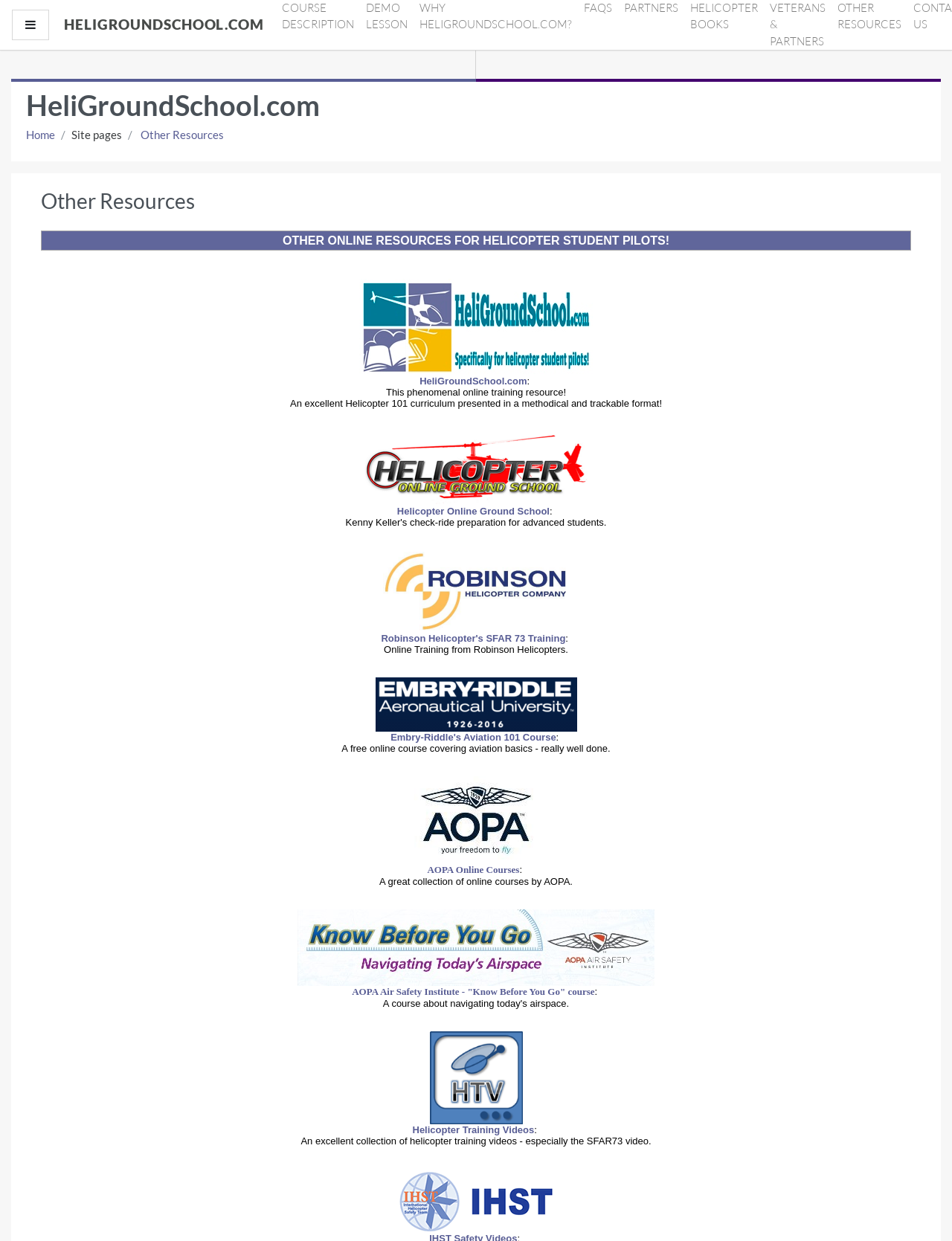Locate the bounding box coordinates of the element's region that should be clicked to carry out the following instruction: "Explore the 'AOPA Online Courses'". The coordinates need to be four float numbers between 0 and 1, i.e., [left, top, right, bottom].

[0.449, 0.696, 0.546, 0.705]